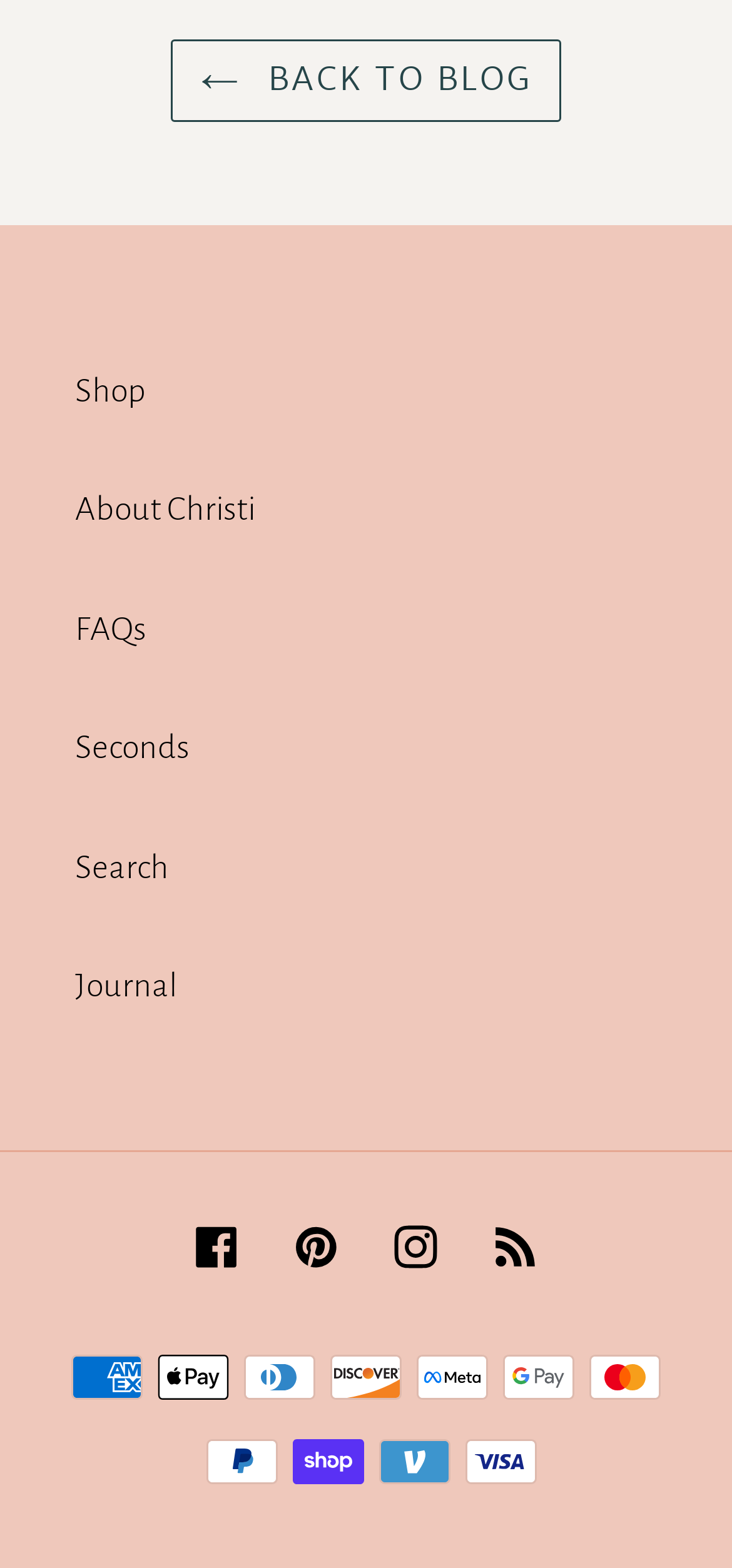How many payment methods are displayed?
Refer to the image and provide a thorough answer to the question.

I counted the number of payment method images displayed at the bottom of the webpage, which are American Express, Apple Pay, Diners Club, Discover, Meta Pay, Google Pay, Mastercard, PayPal, Shop Pay, Venmo, and Visa.